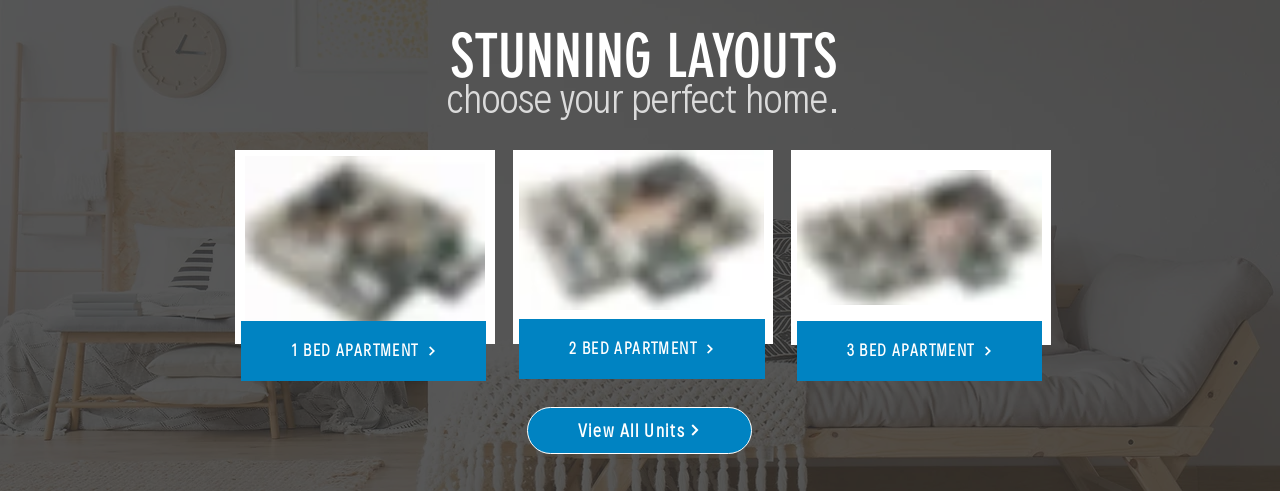What is the purpose of the 'View All Units' button?
Based on the image, respond with a single word or phrase.

To view all units